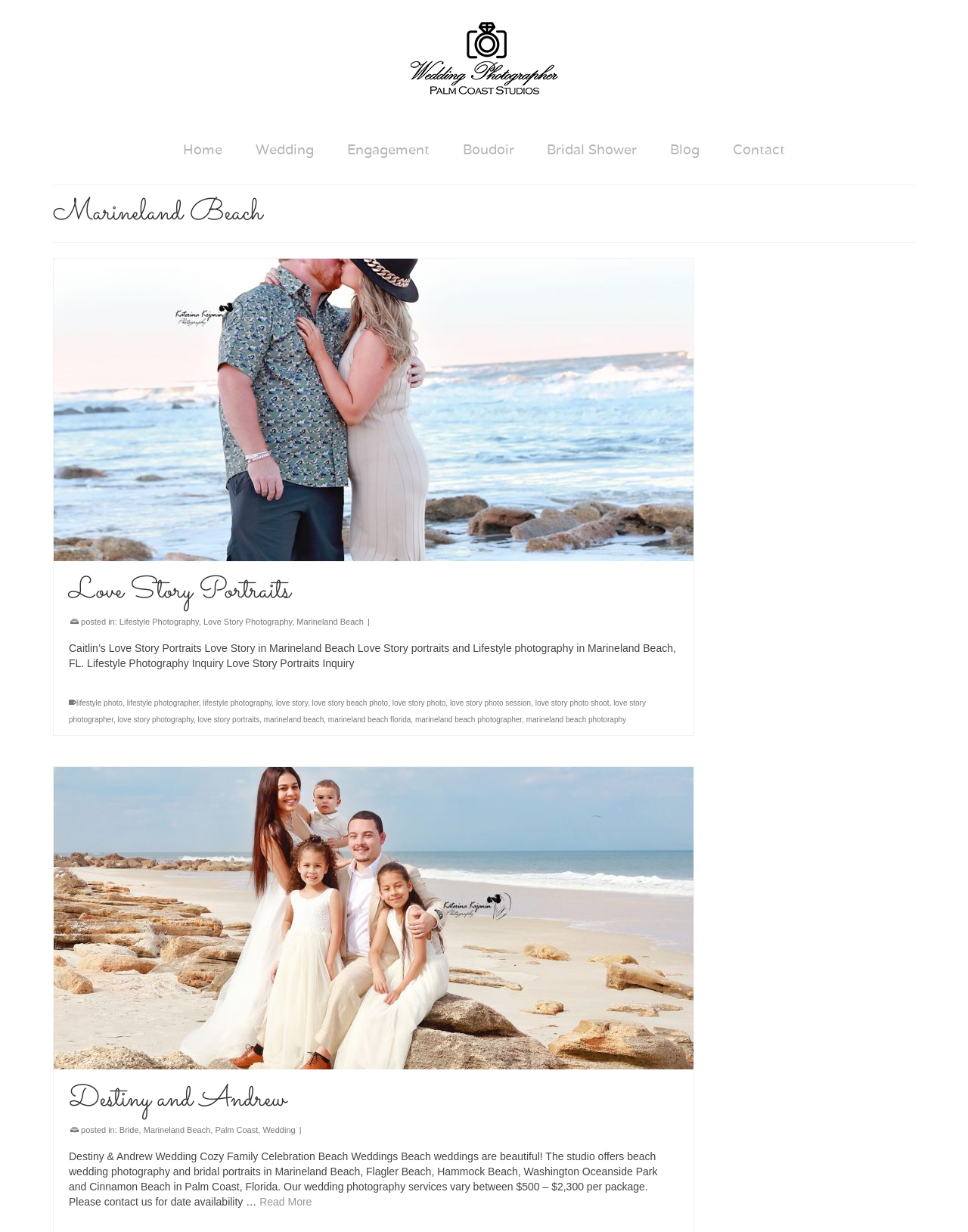Based on the image, provide a detailed and complete answer to the question: 
What is the name of the blog post or article on the page?

The name of the blog post or article on the page is 'Caitlin's Love Story Portraits', which is mentioned in the heading and text on the page.